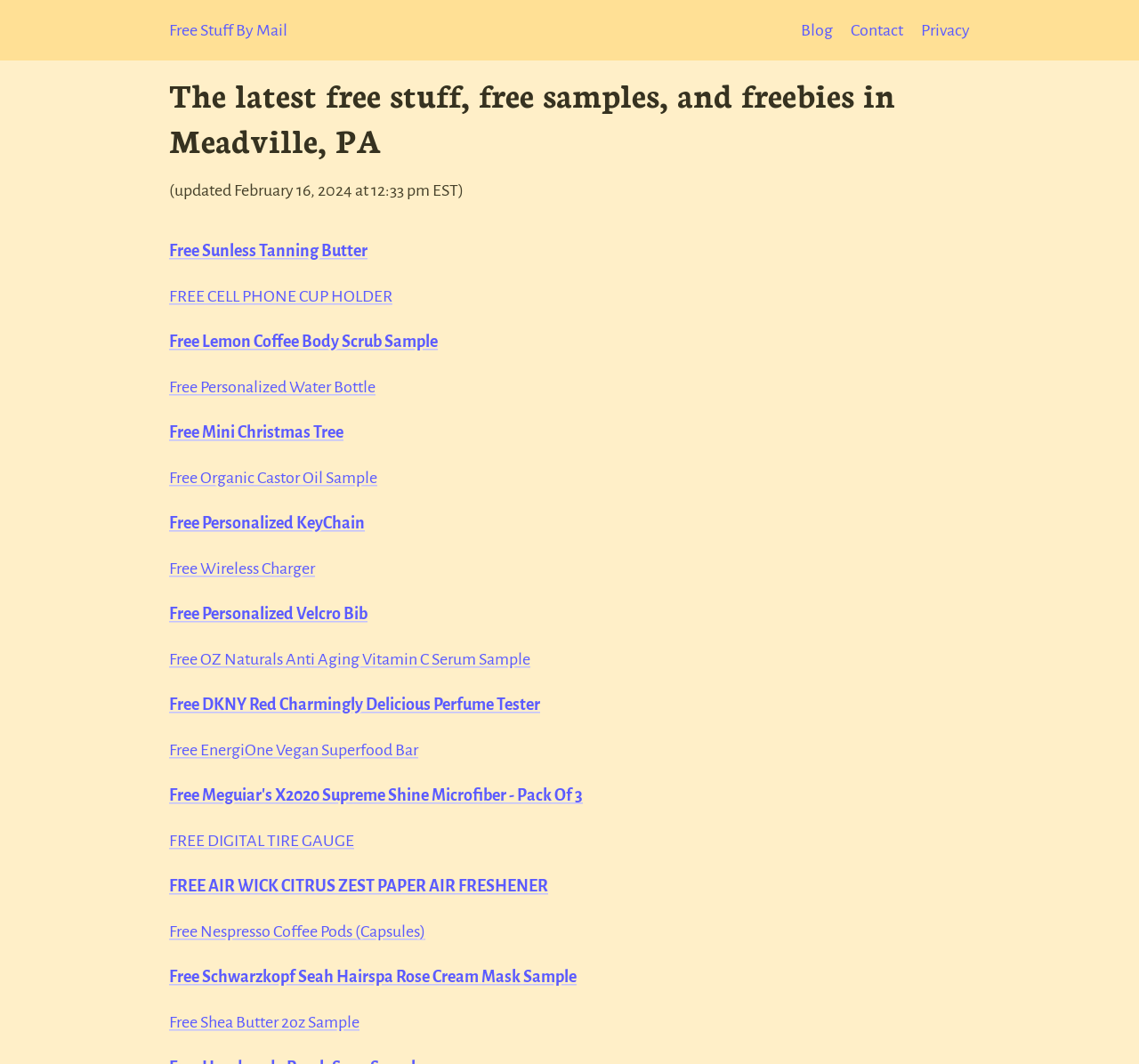Locate the bounding box coordinates of the element I should click to achieve the following instruction: "Check the Privacy policy".

[0.809, 0.02, 0.852, 0.037]